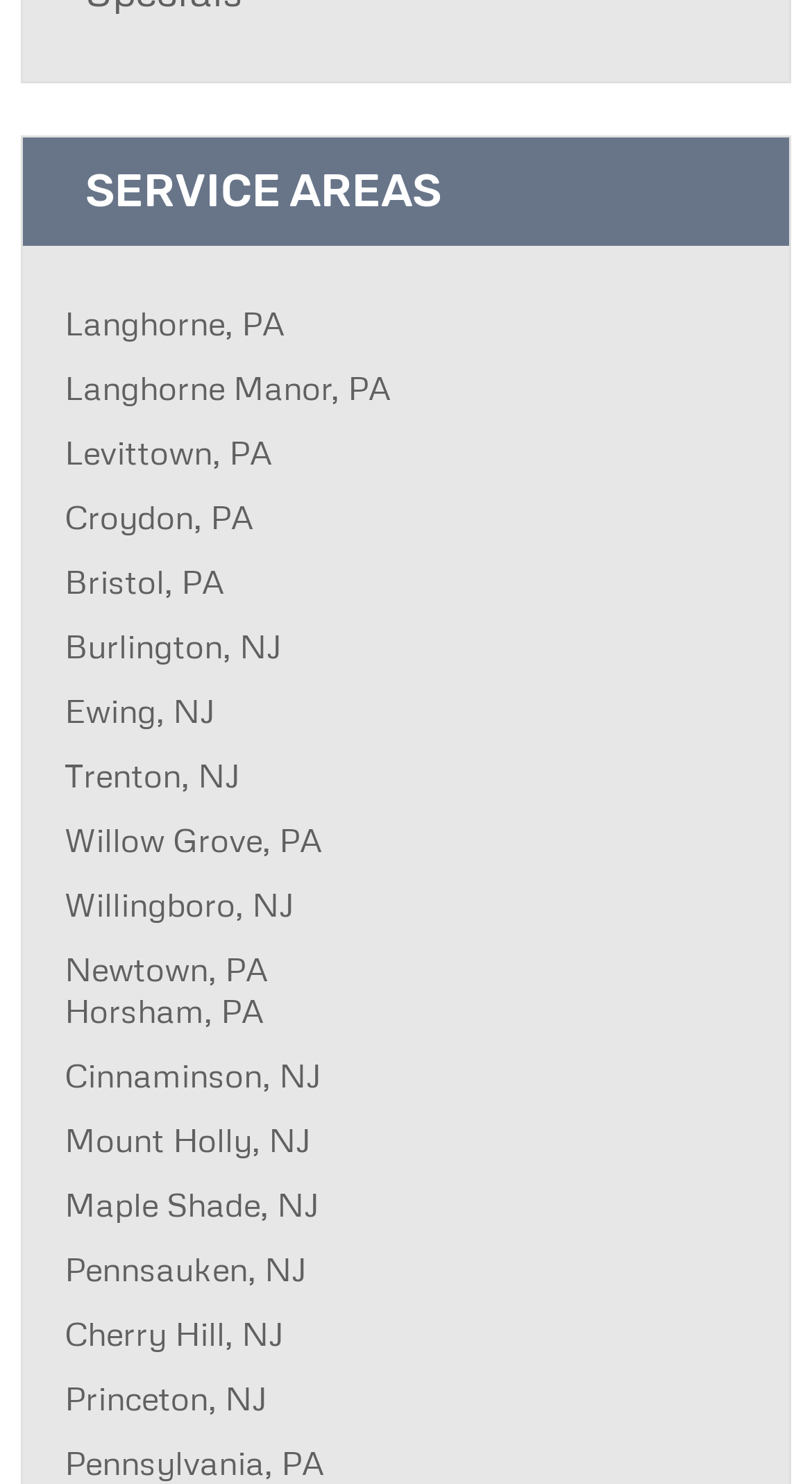Provide the bounding box coordinates of the UI element this sentence describes: "Pennsauken, NJ".

[0.067, 0.838, 0.933, 0.871]